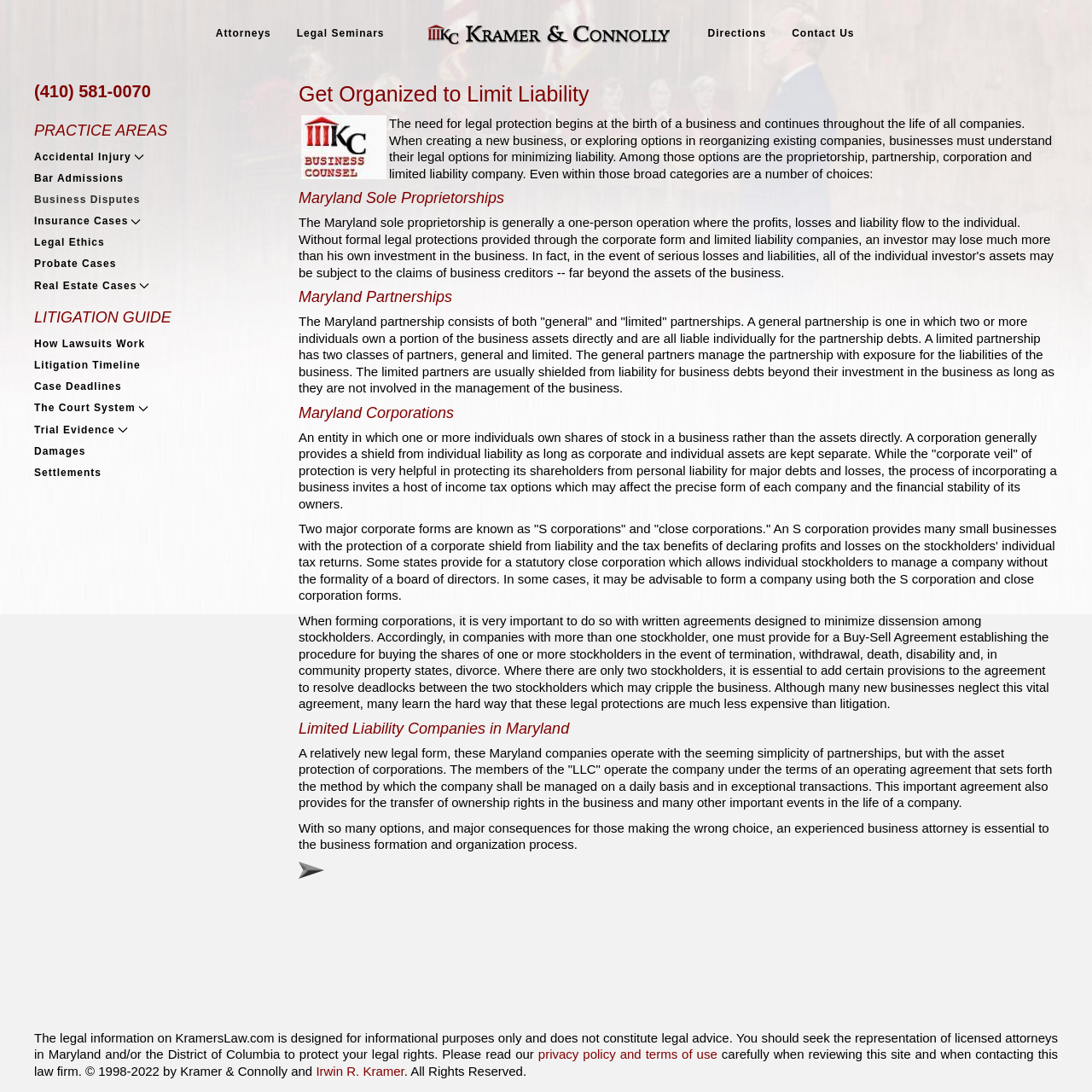What is the purpose of a Buy-Sell Agreement? Analyze the screenshot and reply with just one word or a short phrase.

To establish procedure for buying shares of one or more stockholders